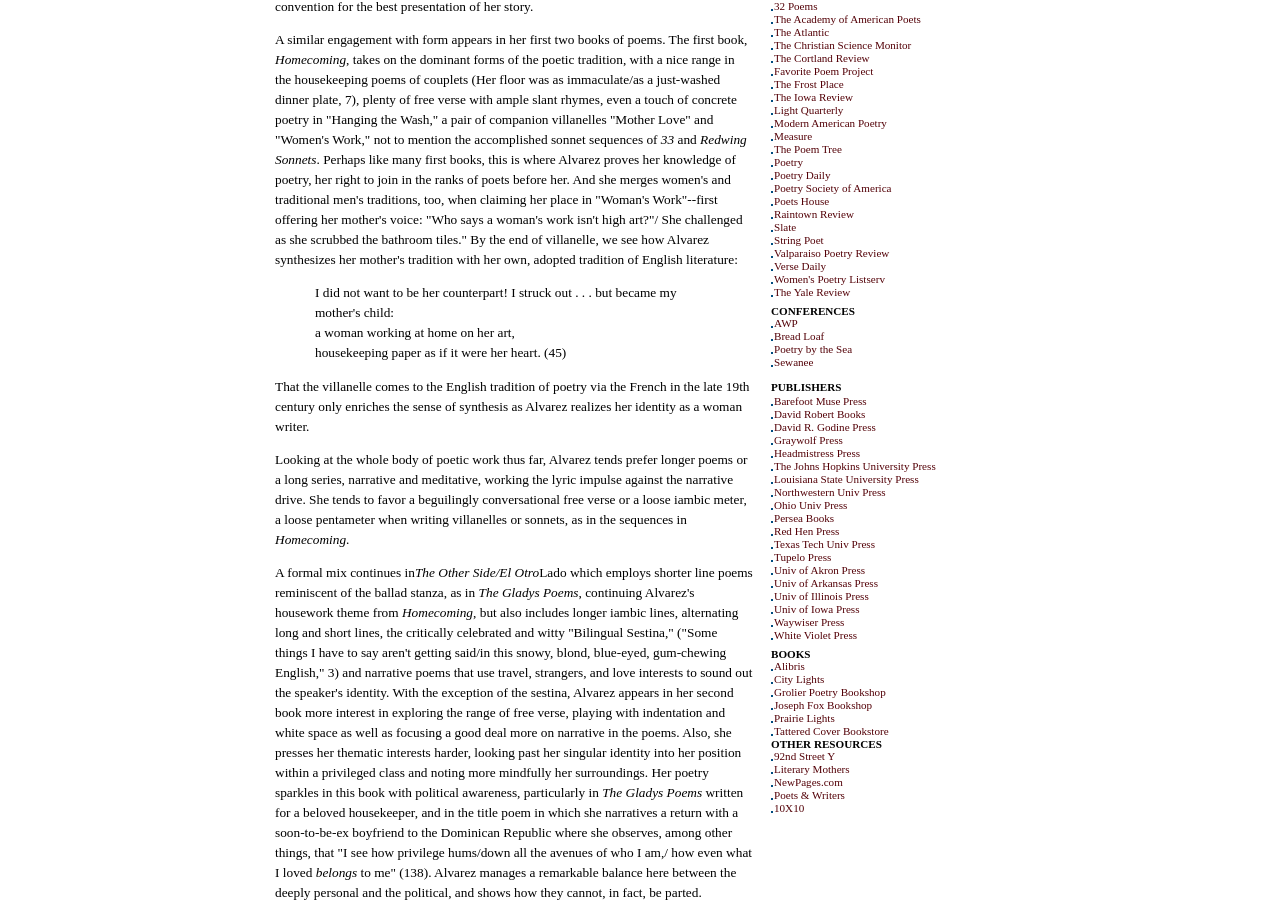What is the name of the literary device used in the poem 'Bilingual Sestina'?
Using the details shown in the screenshot, provide a comprehensive answer to the question.

The literary device used in the poem 'Bilingual Sestina' is a sestina, which is a fixed verse form consisting of 39 lines, usually in iambic pentameter.